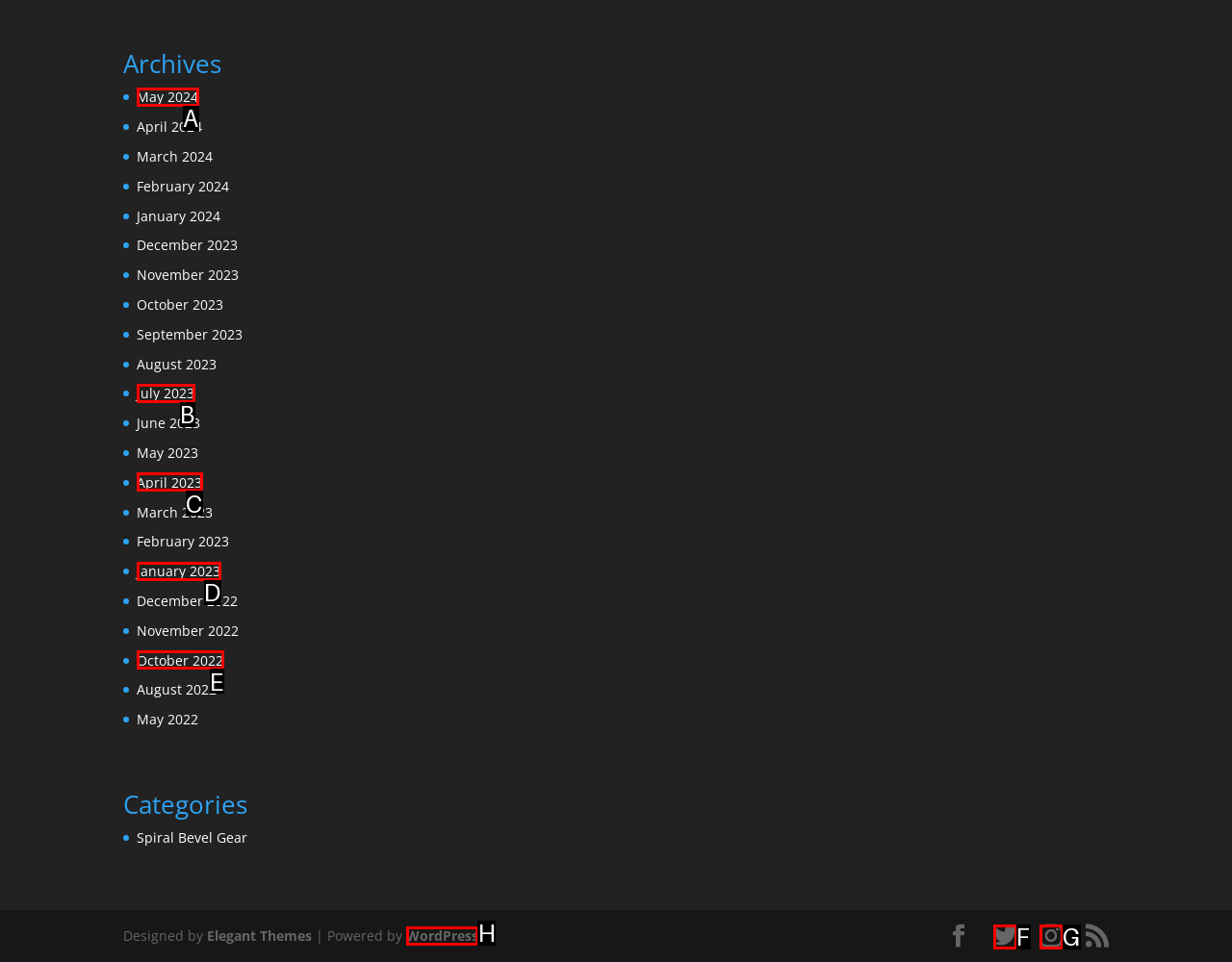Select the HTML element that should be clicked to accomplish the task: Go to WordPress website Reply with the corresponding letter of the option.

H